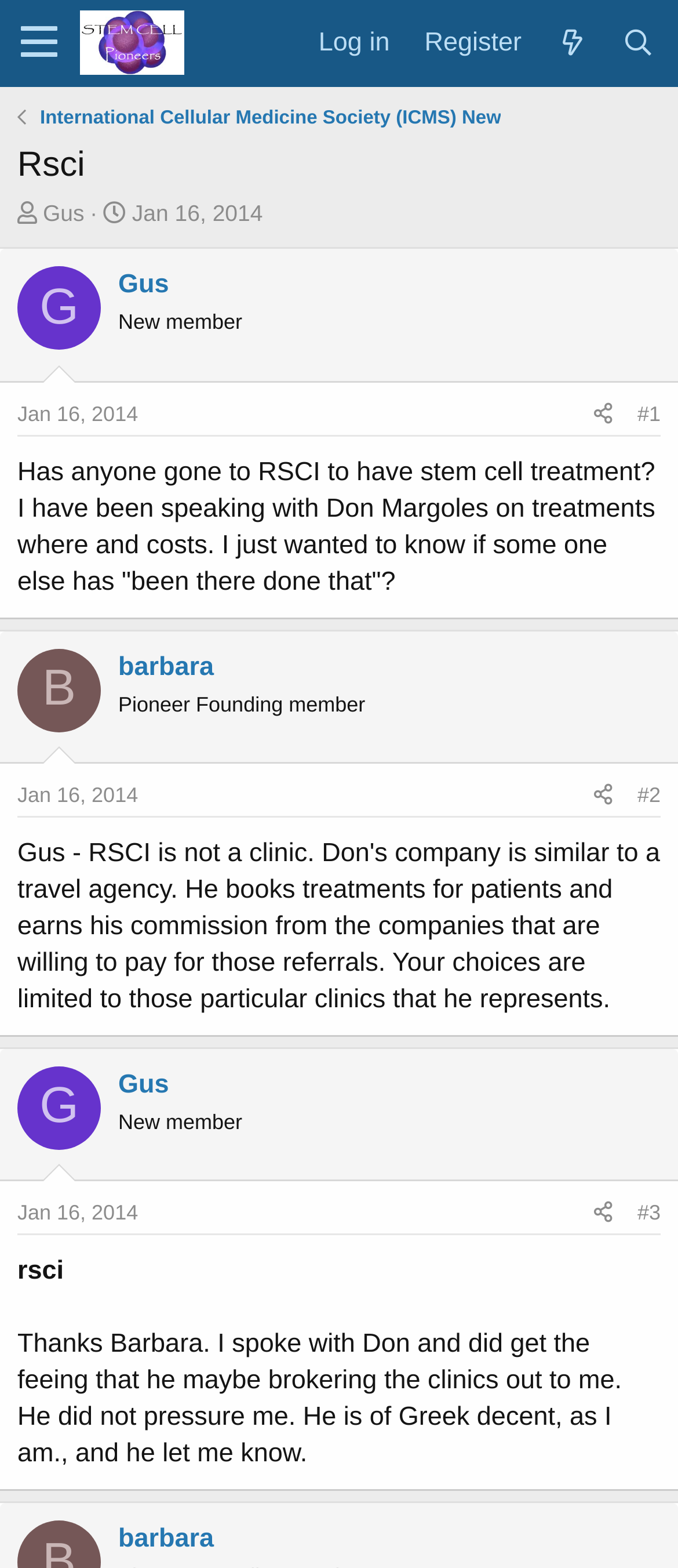Pinpoint the bounding box coordinates of the area that must be clicked to complete this instruction: "View the thread started by Gus".

[0.063, 0.128, 0.124, 0.144]